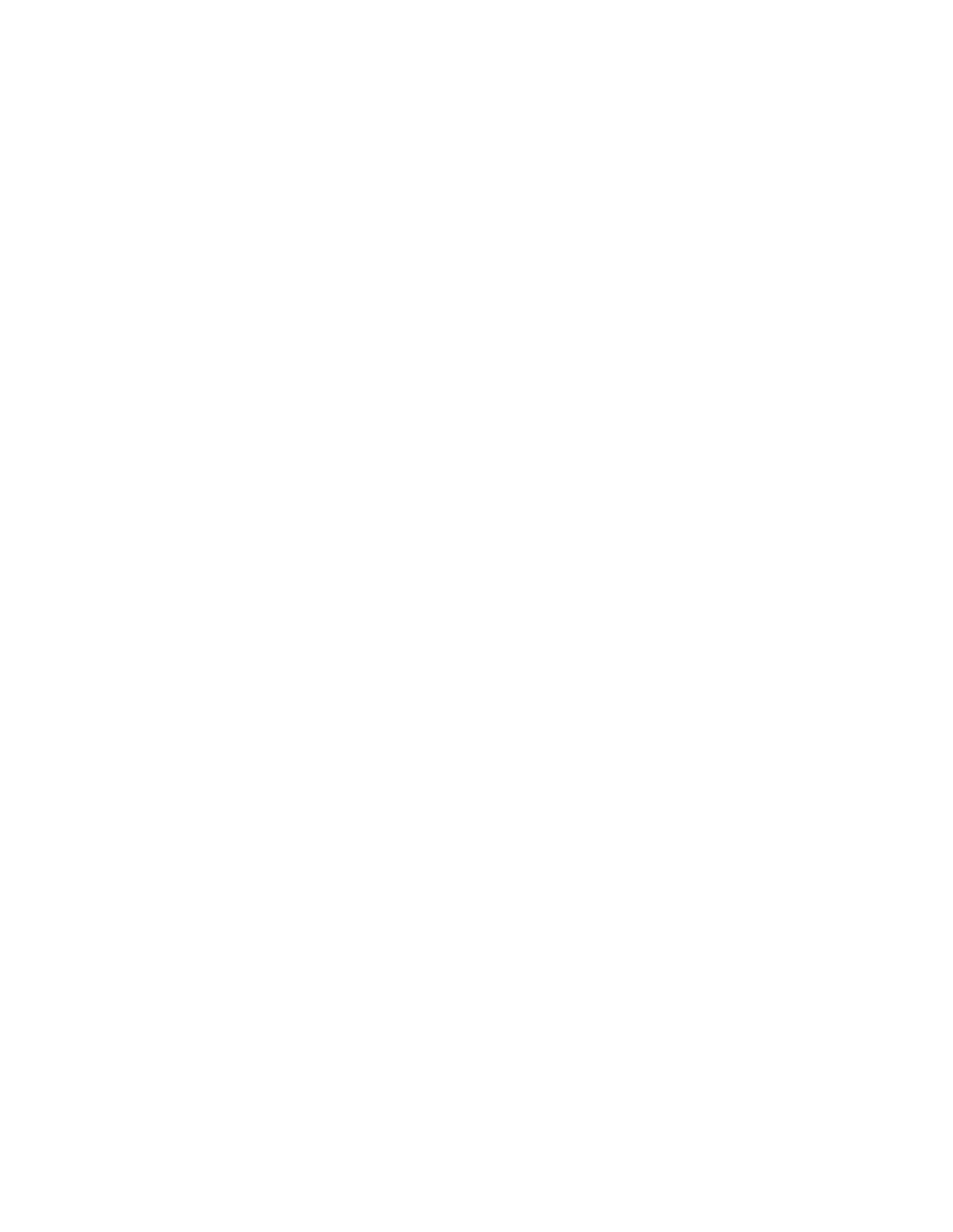Determine the bounding box for the described UI element: "About Us".

[0.337, 0.978, 0.389, 0.989]